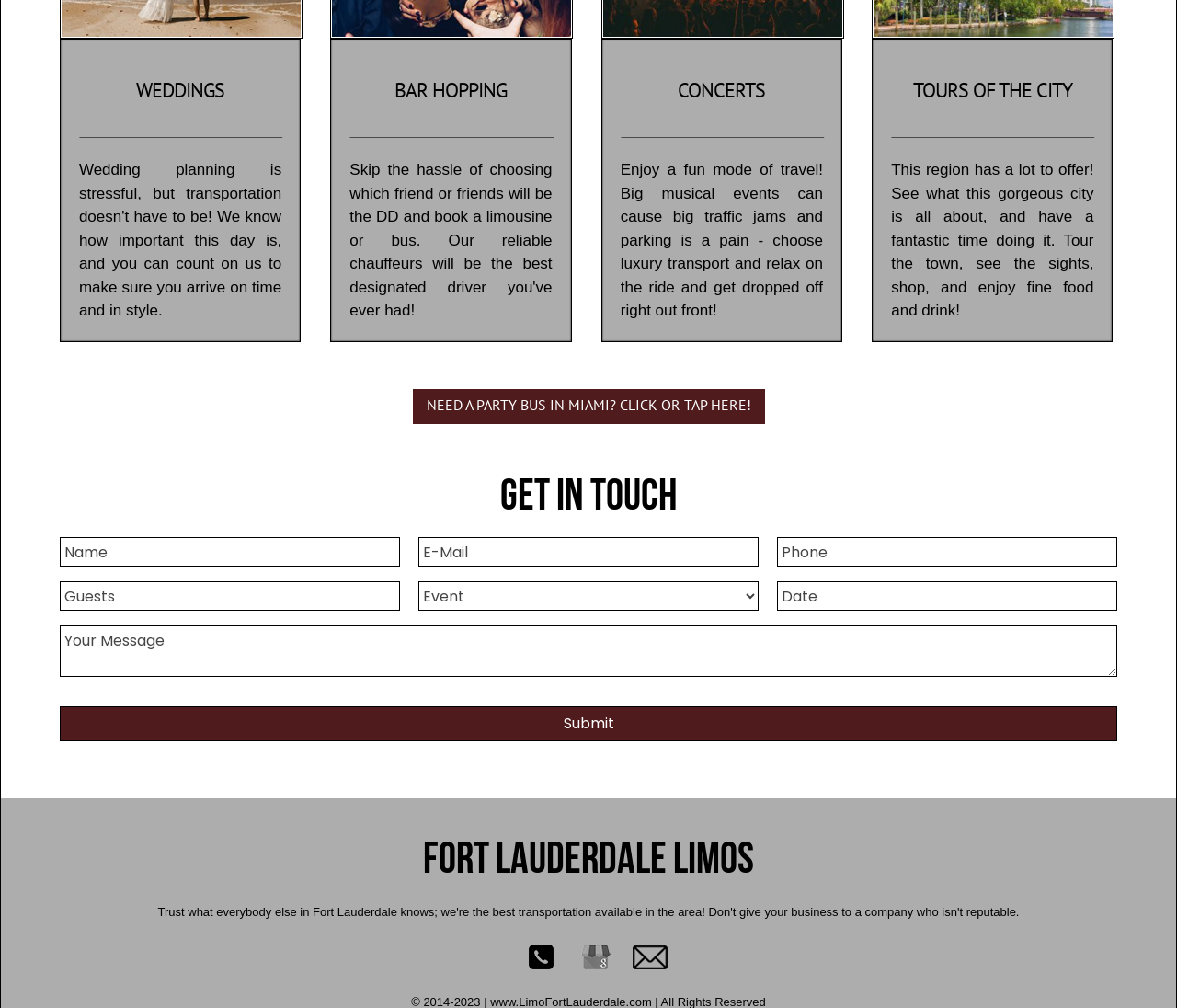Analyze the image and provide a detailed answer to the question: What is the call-to-action on the website?

The website has a prominent 'Submit' button at the bottom of the 'Get in touch' section, which suggests that it is the primary call-to-action for users to take after filling out the contact form.